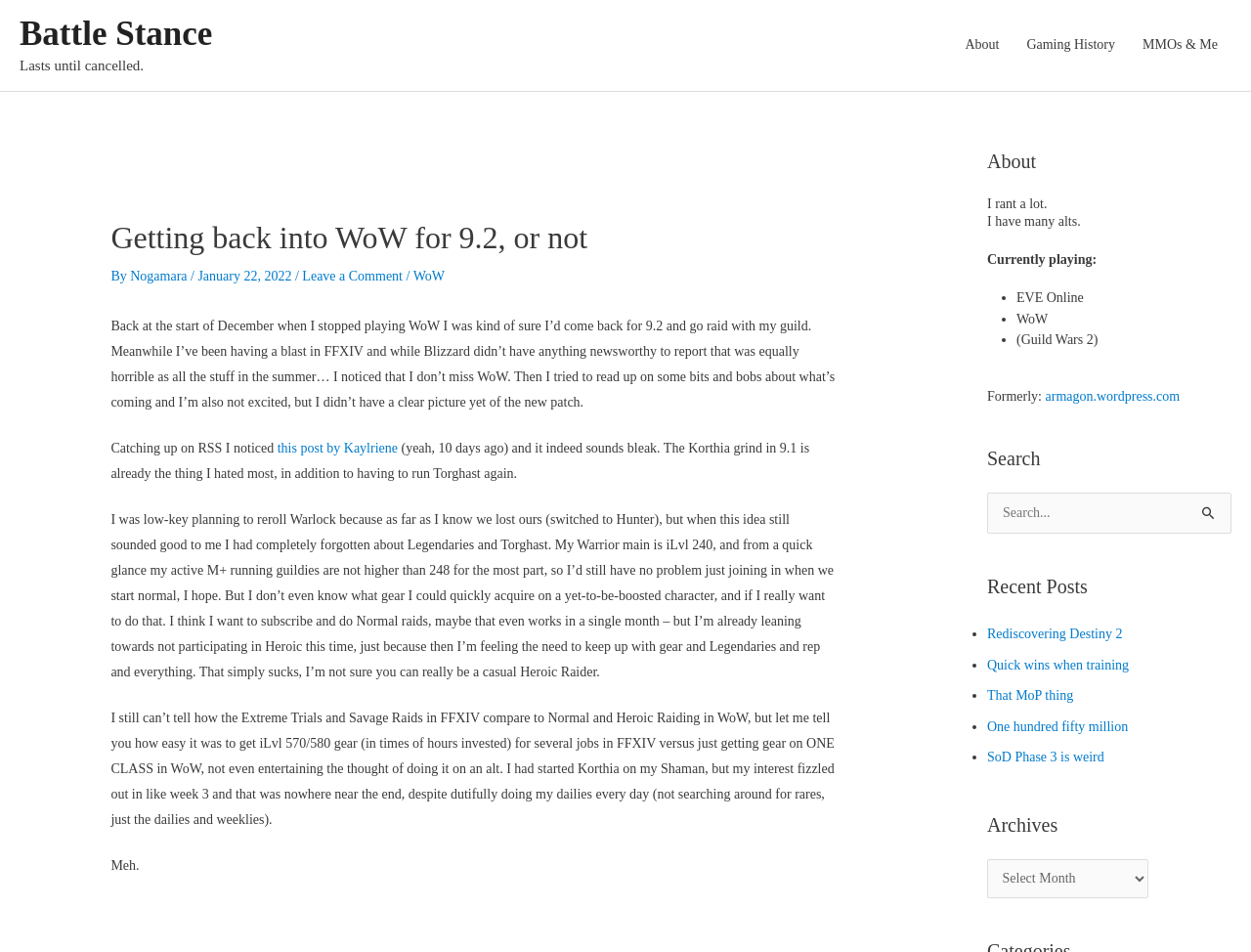Please indicate the bounding box coordinates of the element's region to be clicked to achieve the instruction: "Read the 'Getting back into WoW for 9.2, or not' article". Provide the coordinates as four float numbers between 0 and 1, i.e., [left, top, right, bottom].

[0.089, 0.23, 0.669, 0.27]